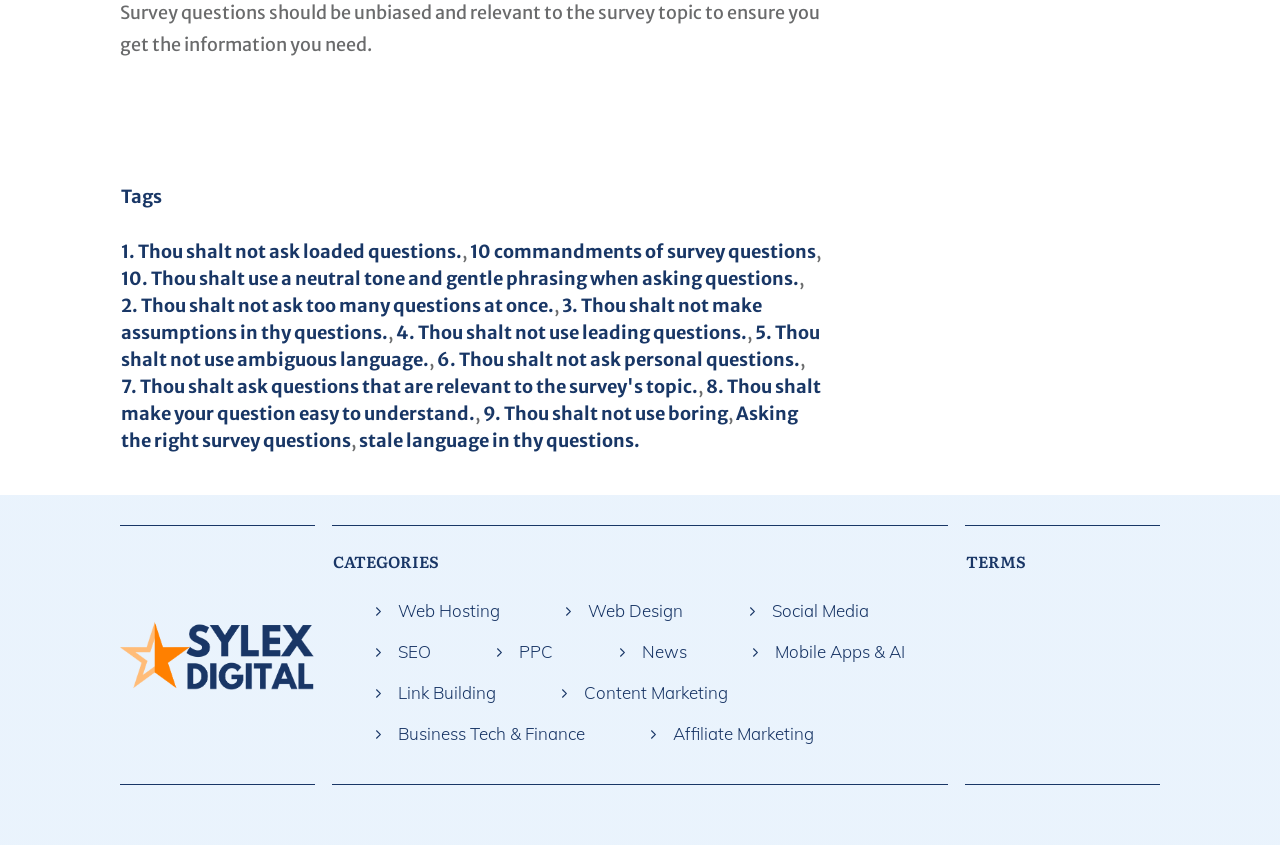Locate the bounding box coordinates of the element that should be clicked to fulfill the instruction: "Click on 'SEO'".

[0.311, 0.757, 0.336, 0.785]